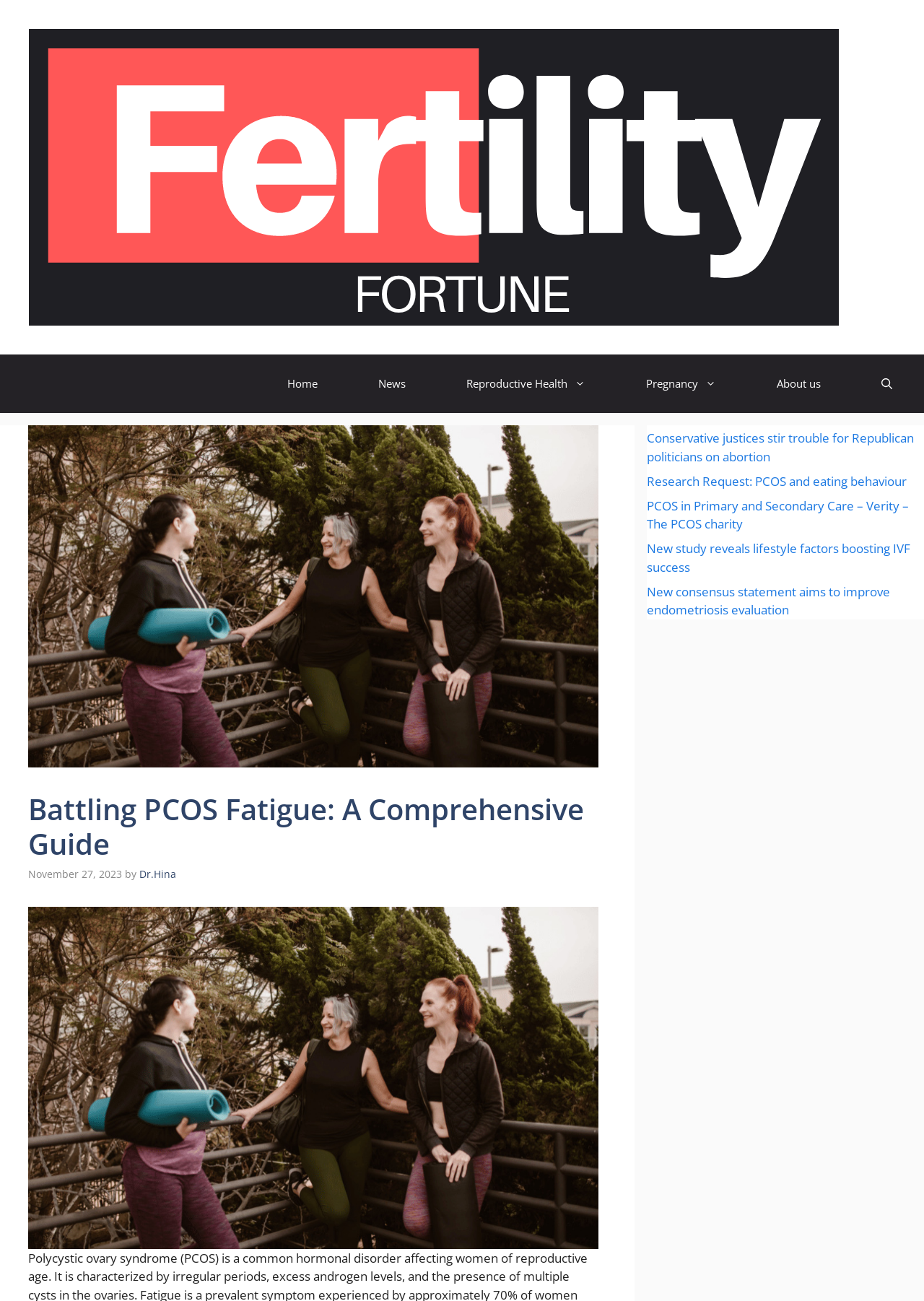Highlight the bounding box coordinates of the element that should be clicked to carry out the following instruction: "Read the article about Battling PCOS Fatigue". The coordinates must be given as four float numbers ranging from 0 to 1, i.e., [left, top, right, bottom].

[0.03, 0.609, 0.648, 0.662]